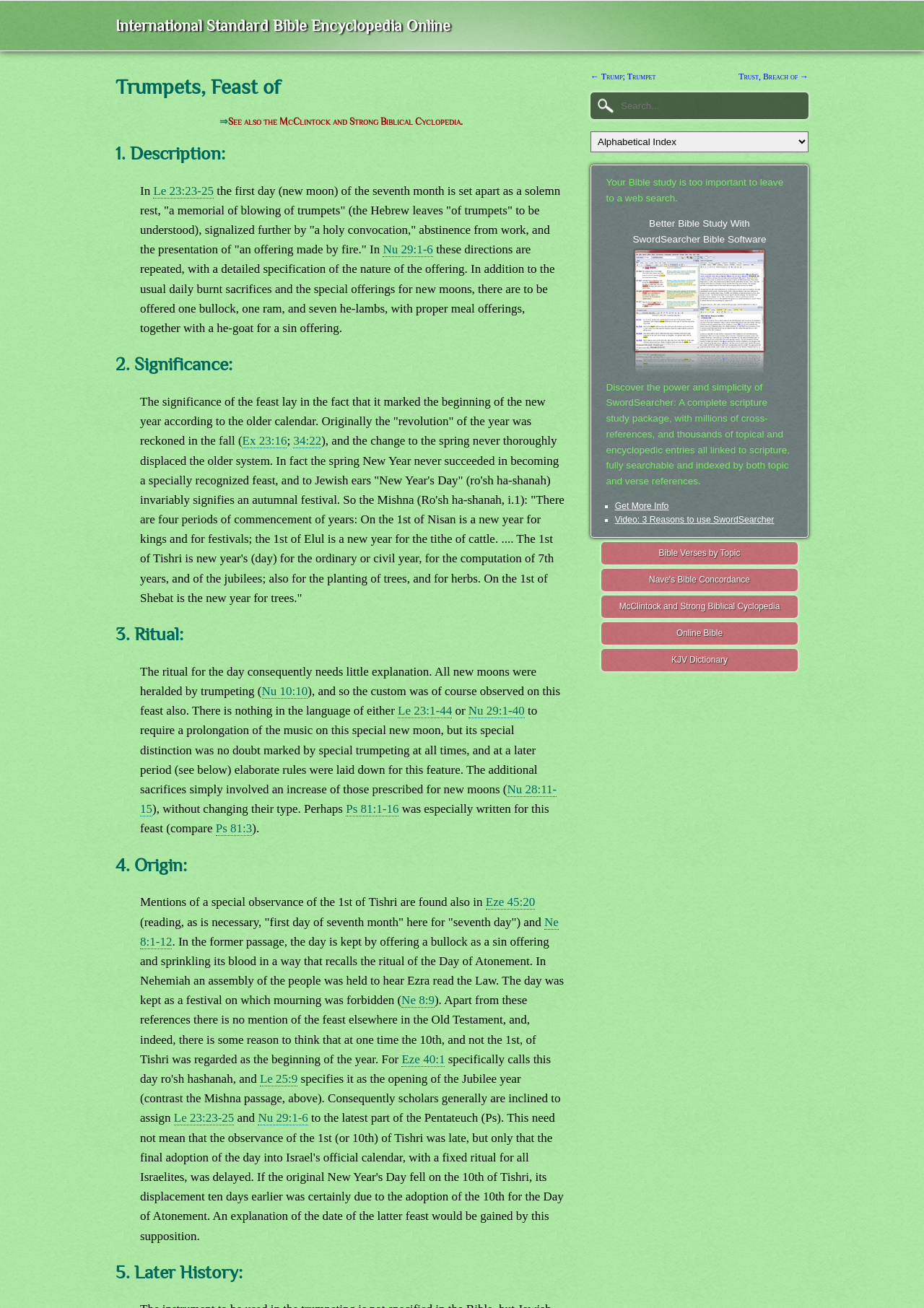Find the bounding box coordinates of the area that needs to be clicked in order to achieve the following instruction: "Learn more about SwordSearcher Bible Software". The coordinates should be specified as four float numbers between 0 and 1, i.e., [left, top, right, bottom].

[0.684, 0.167, 0.83, 0.281]